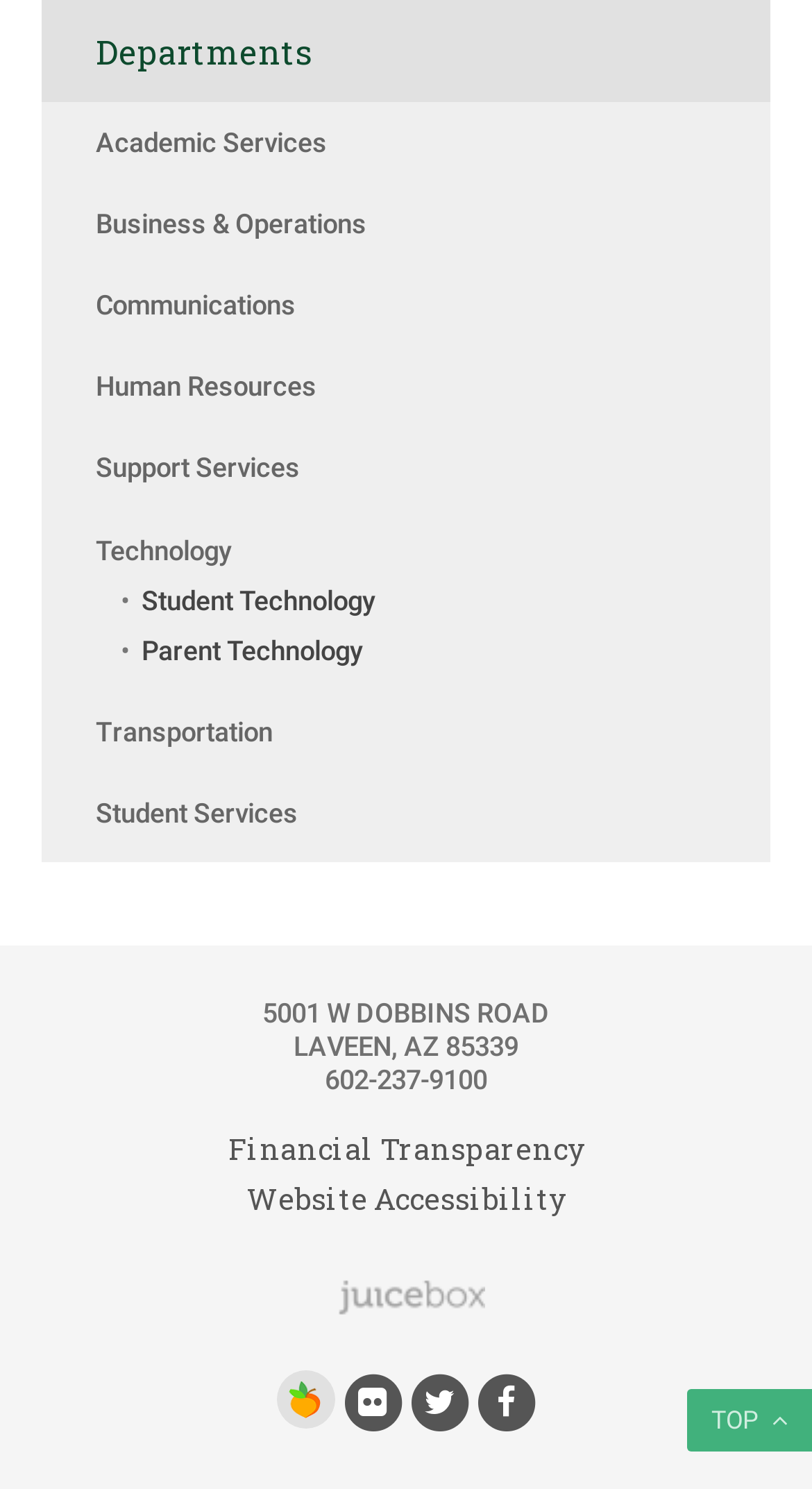Determine the bounding box coordinates of the clickable region to follow the instruction: "Click on Academic Services".

[0.118, 0.085, 0.403, 0.106]